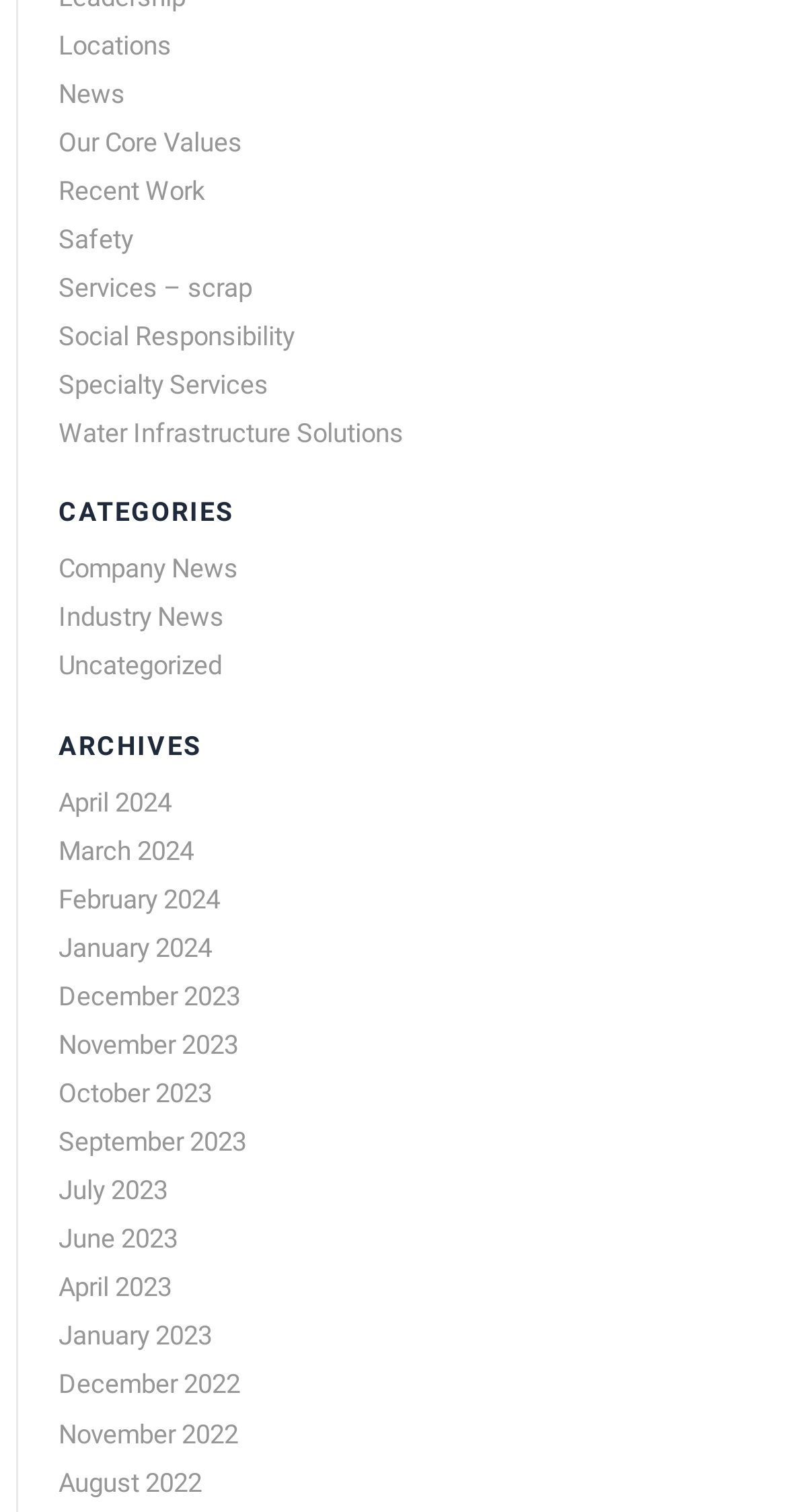Please determine the bounding box coordinates of the element to click in order to execute the following instruction: "login". The coordinates should be four float numbers between 0 and 1, specified as [left, top, right, bottom].

None